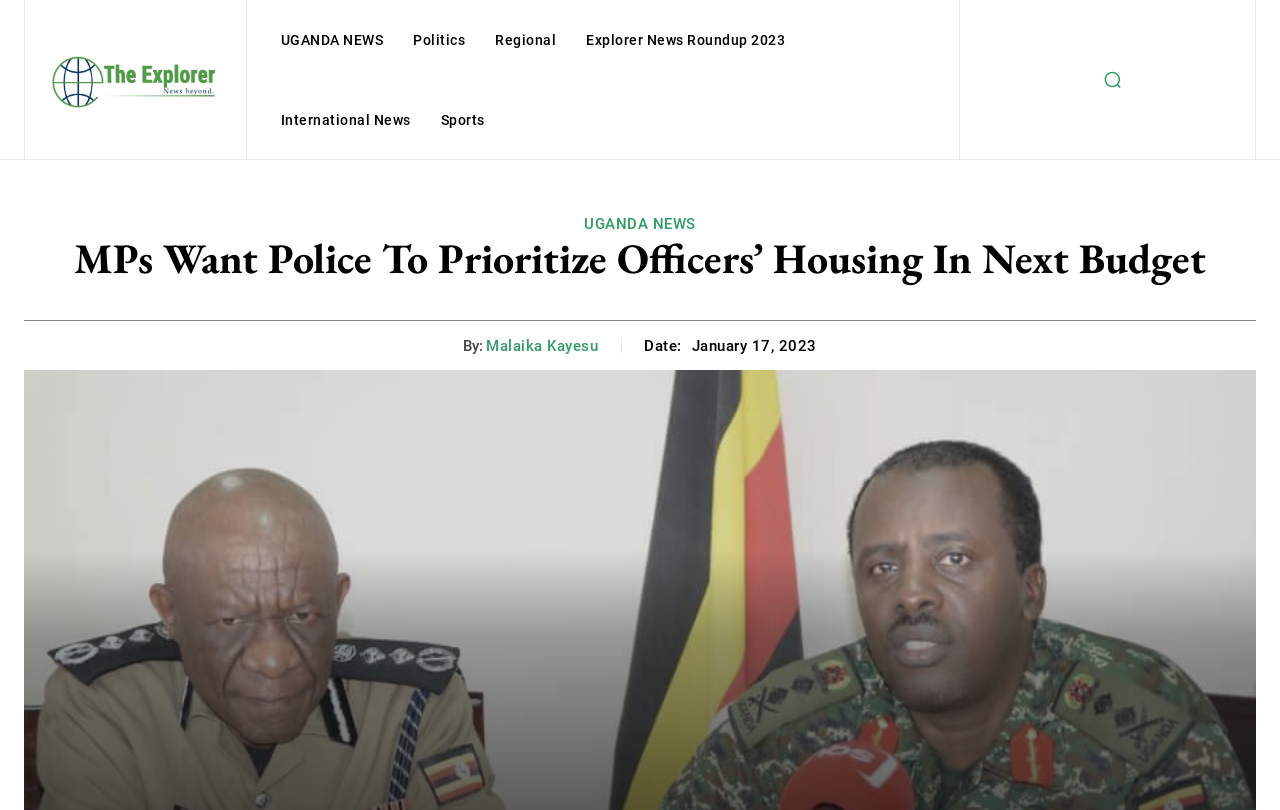Can you find the bounding box coordinates for the element that needs to be clicked to execute this instruction: "Click the logo"? The coordinates should be given as four float numbers between 0 and 1, i.e., [left, top, right, bottom].

[0.034, 0.064, 0.173, 0.137]